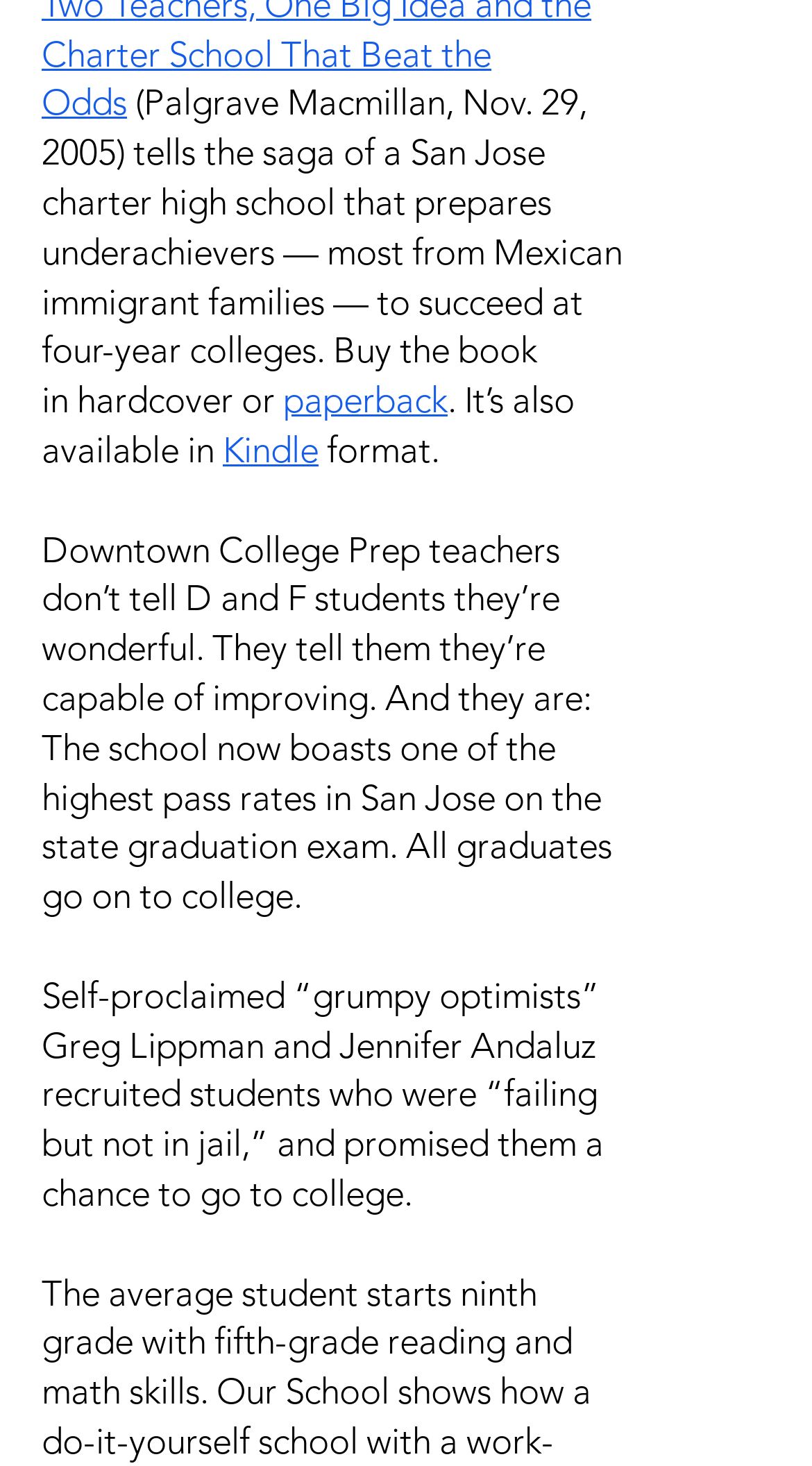Provide the bounding box coordinates of the UI element this sentence describes: "Kindle".

[0.274, 0.293, 0.392, 0.321]